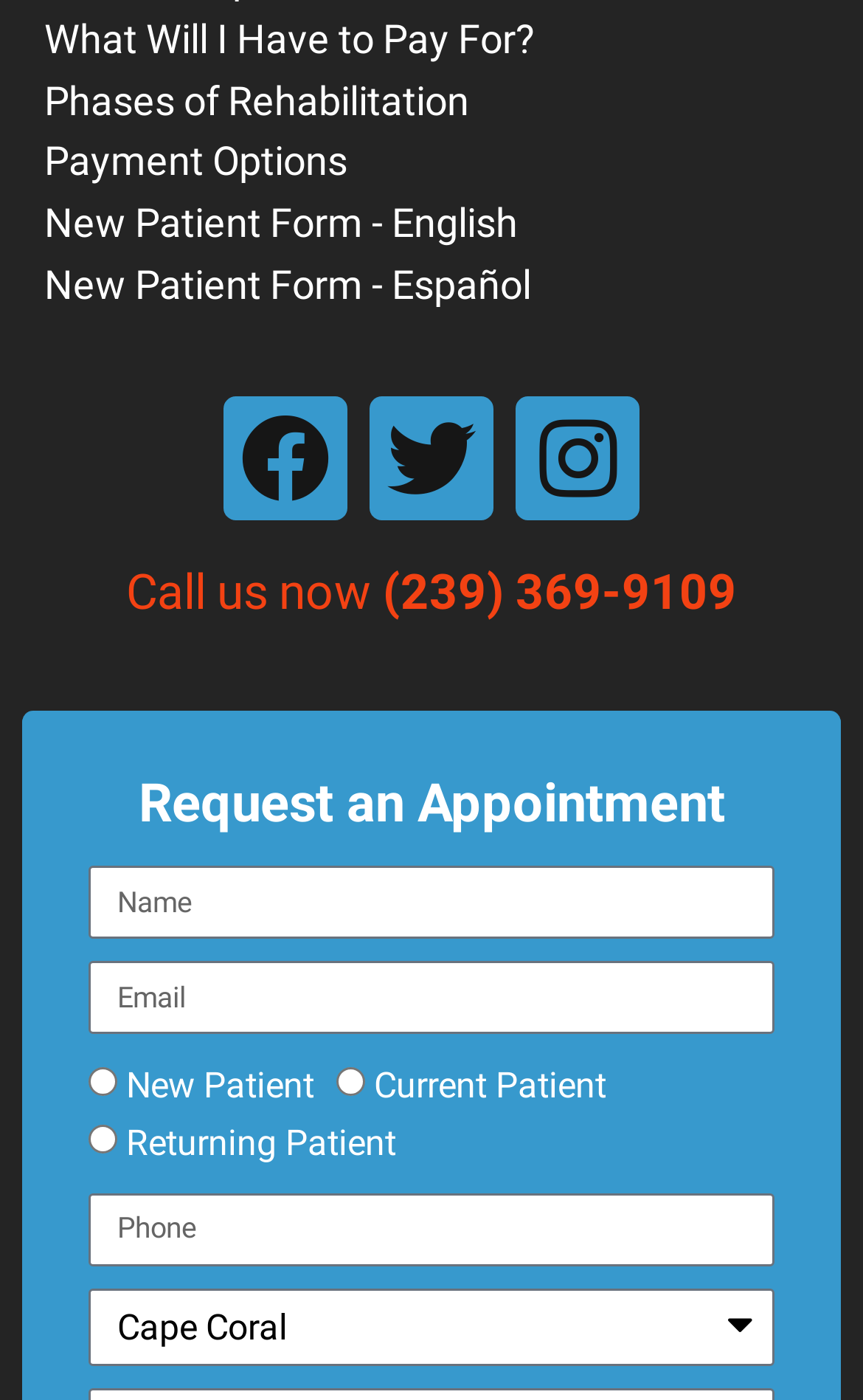Identify the bounding box coordinates of the clickable region required to complete the instruction: "Choose a 'Location'". The coordinates should be given as four float numbers within the range of 0 and 1, i.e., [left, top, right, bottom].

[0.103, 0.92, 0.897, 0.976]